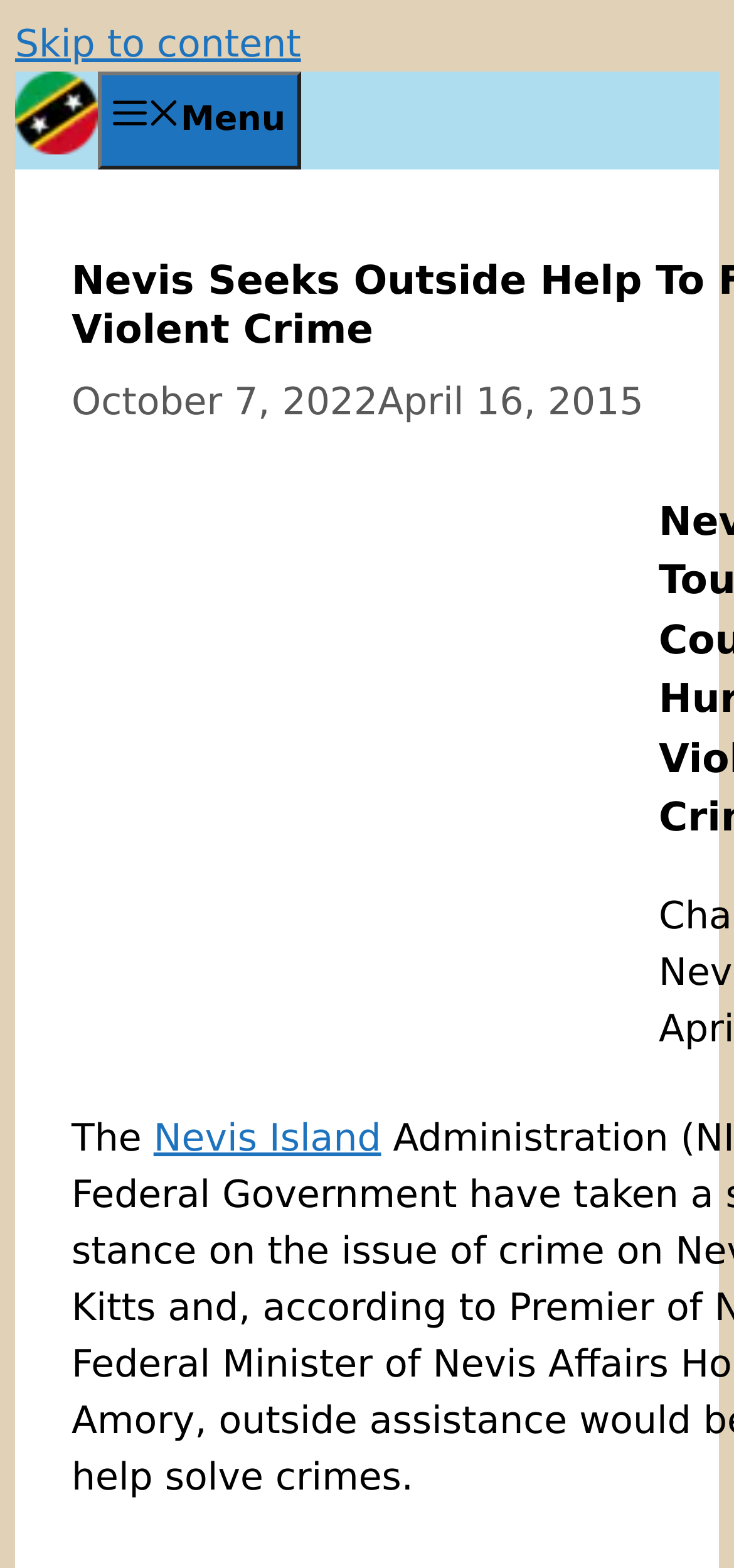How many links are in the top section?
Look at the image and provide a short answer using one word or a phrase.

2